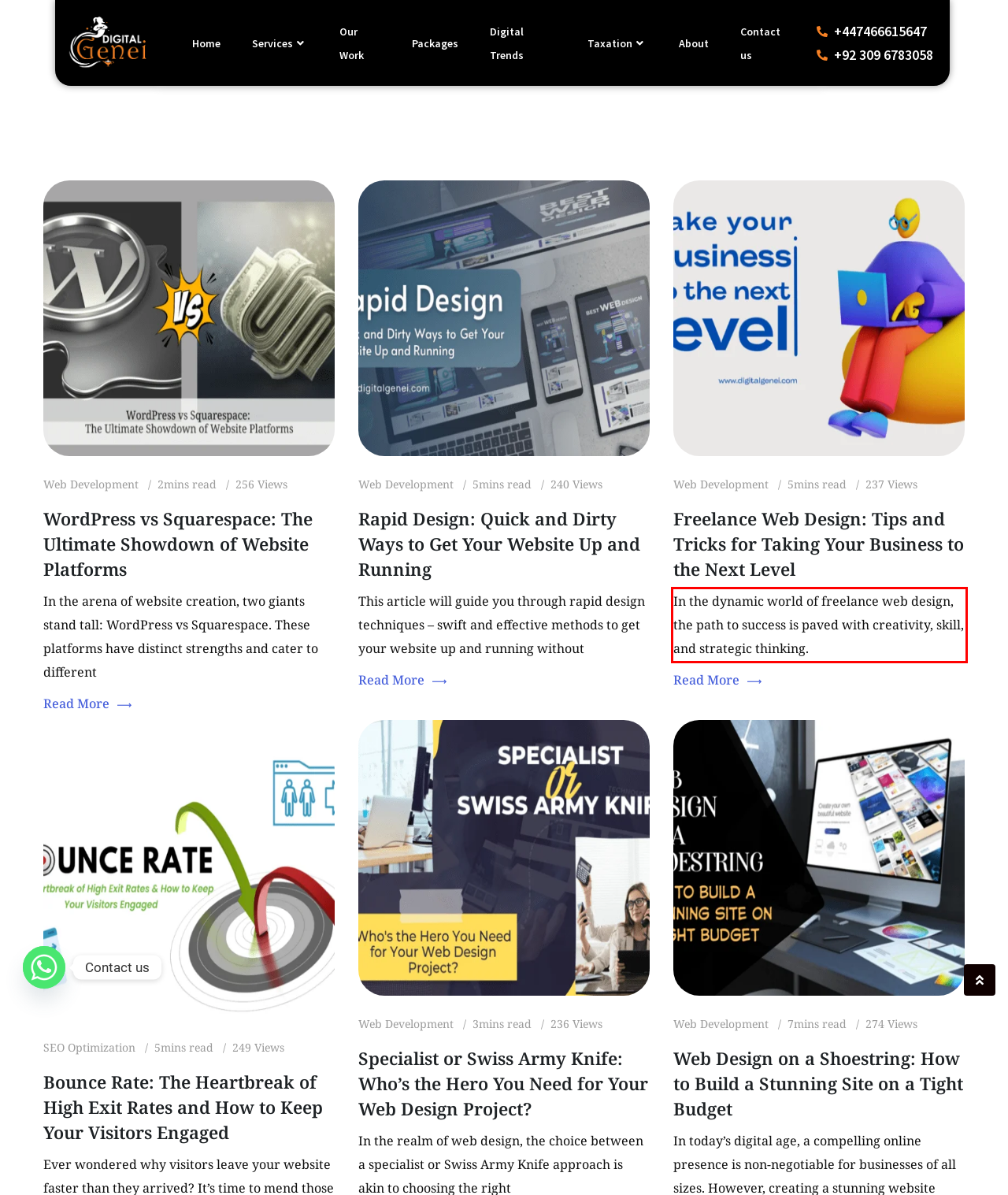You are given a screenshot with a red rectangle. Identify and extract the text within this red bounding box using OCR.

In the dynamic world of freelance web design, the path to success is paved with creativity, skill, and strategic thinking.